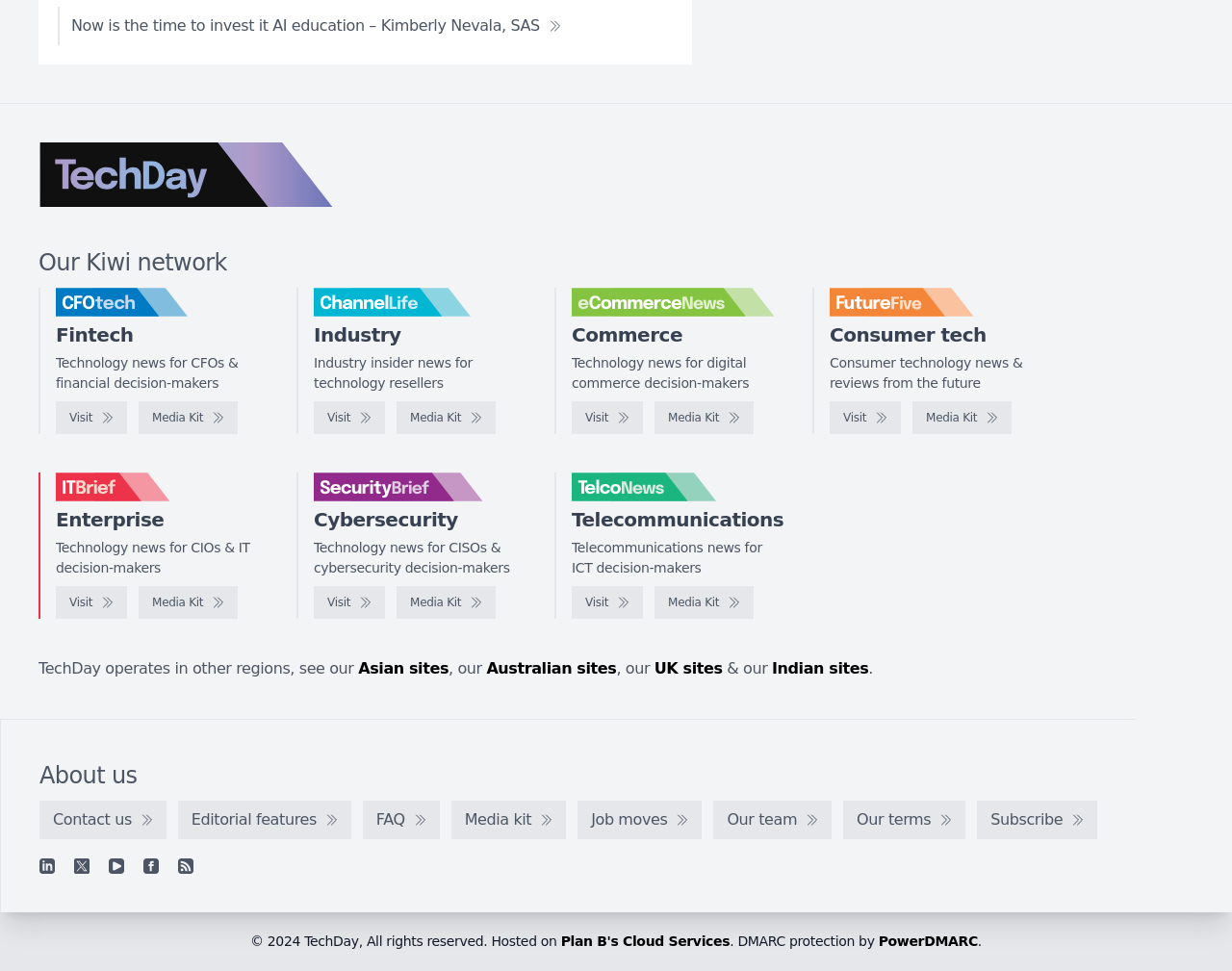How many regions does TechDay operate in?
Based on the image, give a one-word or short phrase answer.

5